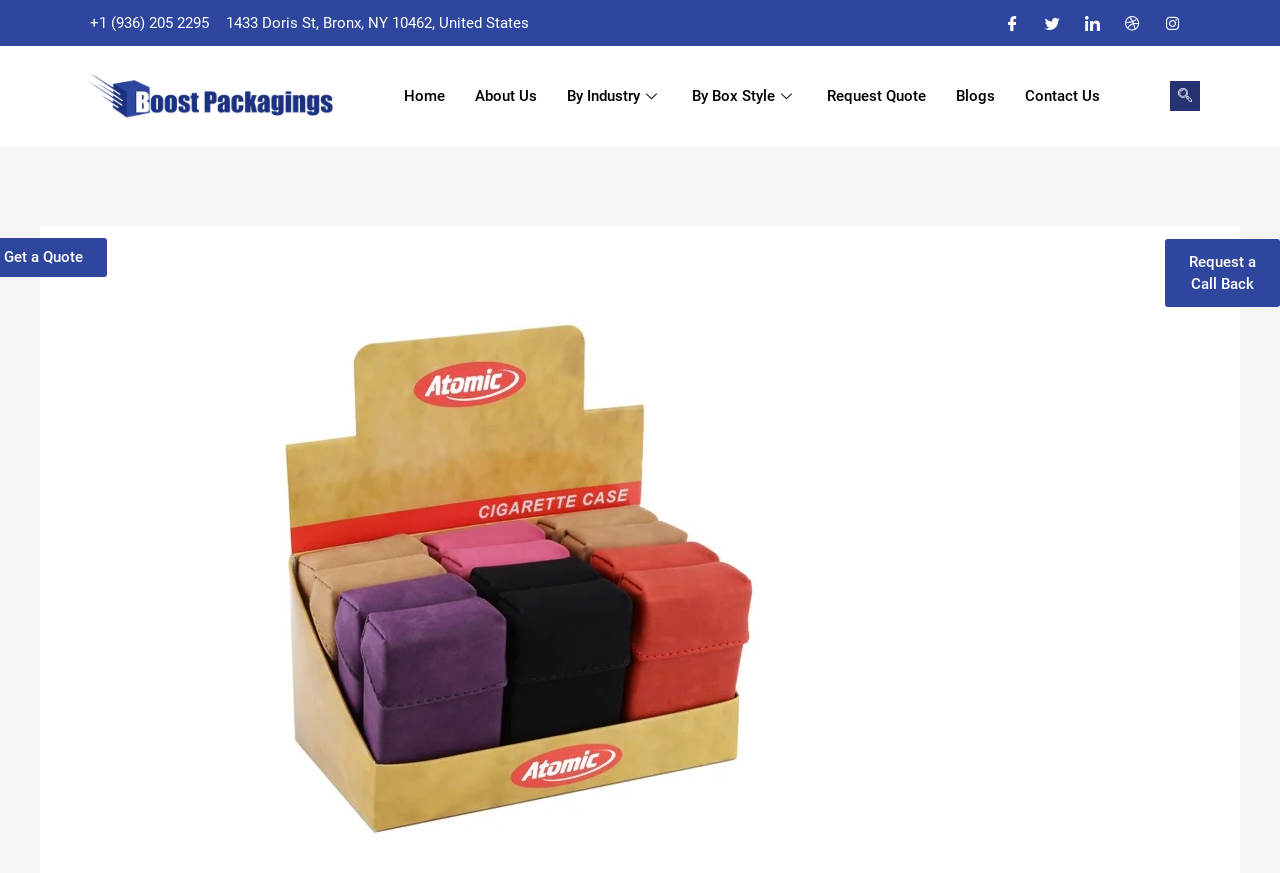Please provide the bounding box coordinates for the element that needs to be clicked to perform the instruction: "Go to Home page". The coordinates must consist of four float numbers between 0 and 1, formatted as [left, top, right, bottom].

[0.304, 0.064, 0.359, 0.156]